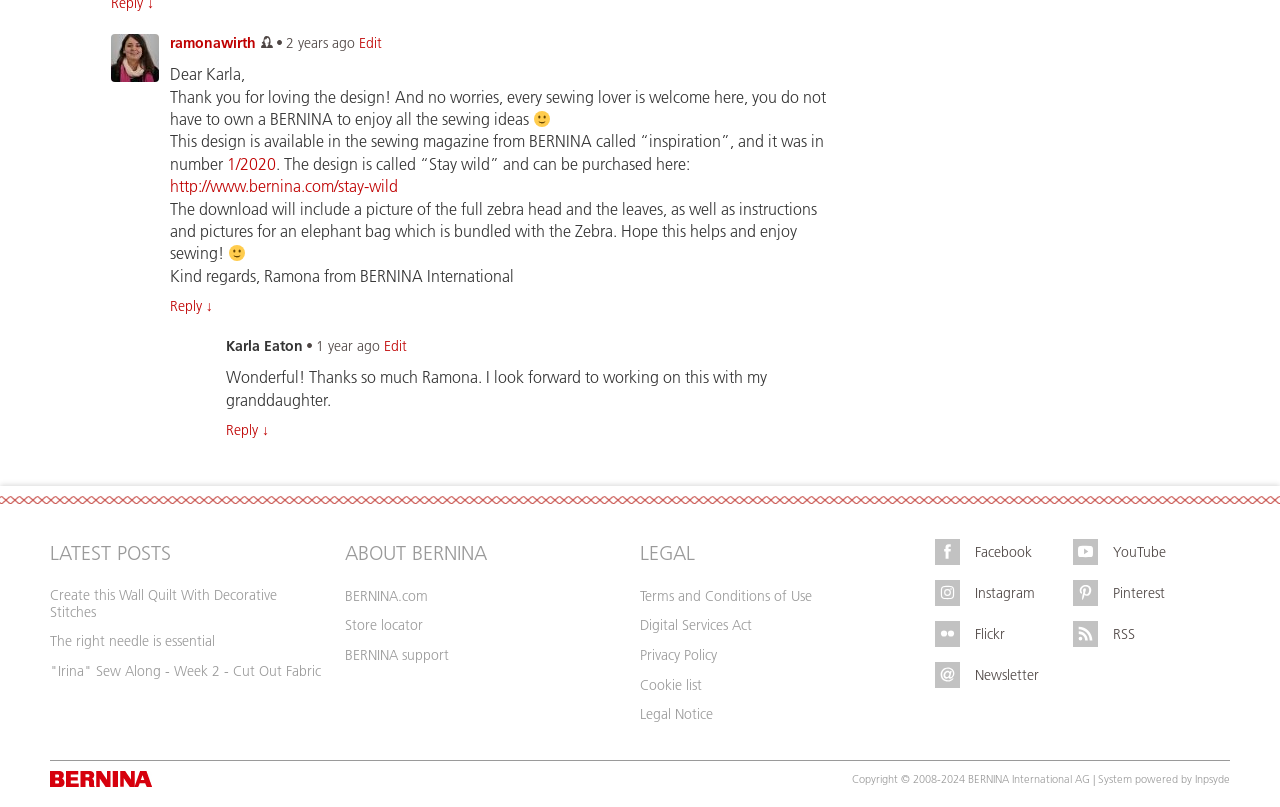Determine the bounding box coordinates of the clickable element to achieve the following action: 'Reply to ramonawirth'. Provide the coordinates as four float values between 0 and 1, formatted as [left, top, right, bottom].

[0.133, 0.368, 0.166, 0.392]